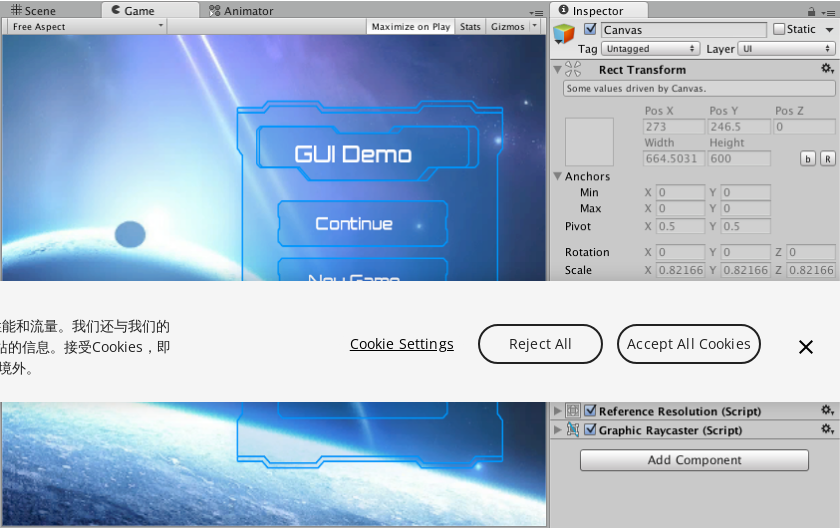Answer the question in one word or a short phrase:
What is the purpose of the cookie consent banner?

User privacy considerations